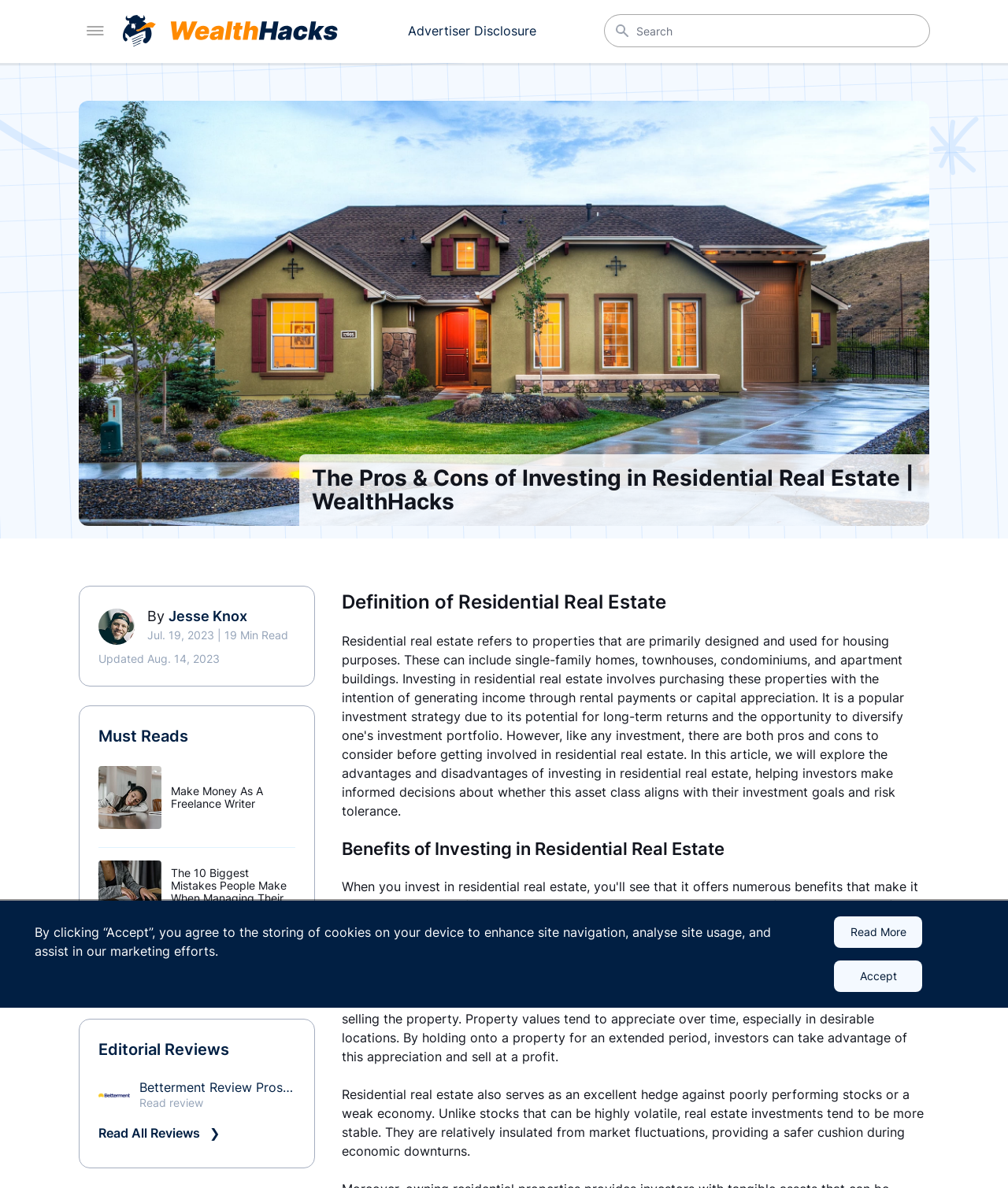What type of content is listed under 'Must Reads'?
Based on the screenshot, provide a one-word or short-phrase response.

Articles